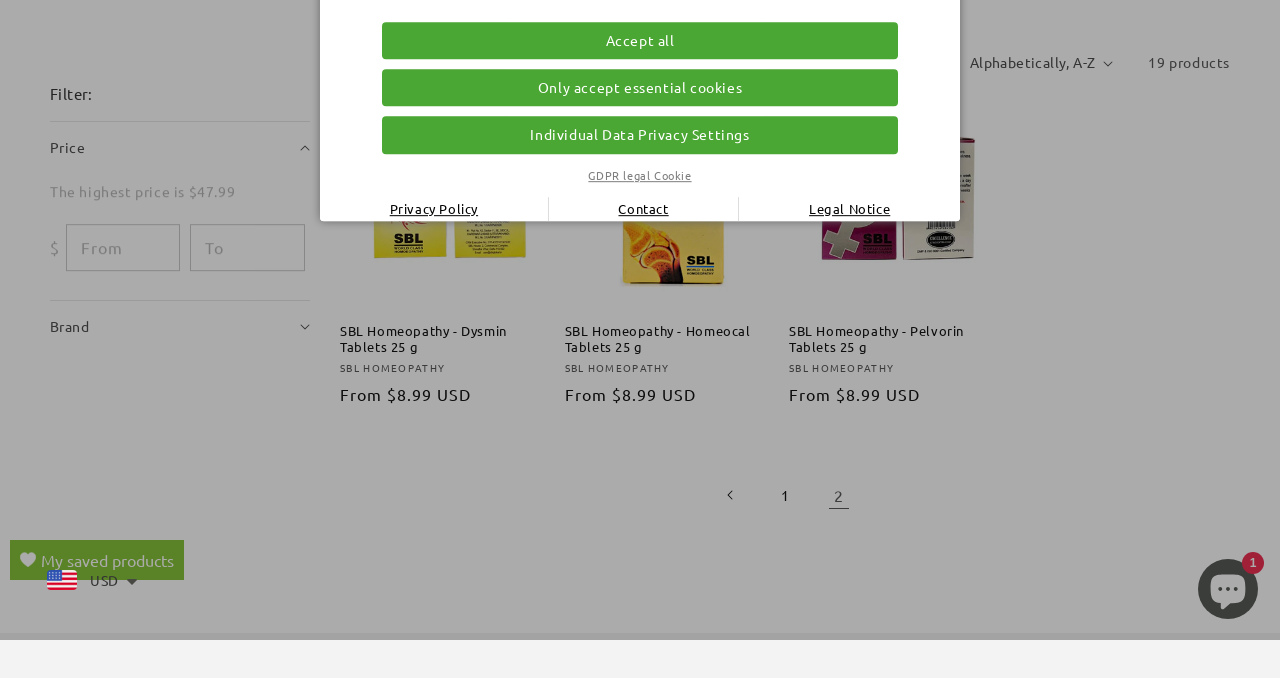Please find the bounding box for the UI element described by: "Brand (0)".

[0.039, 0.444, 0.242, 0.519]